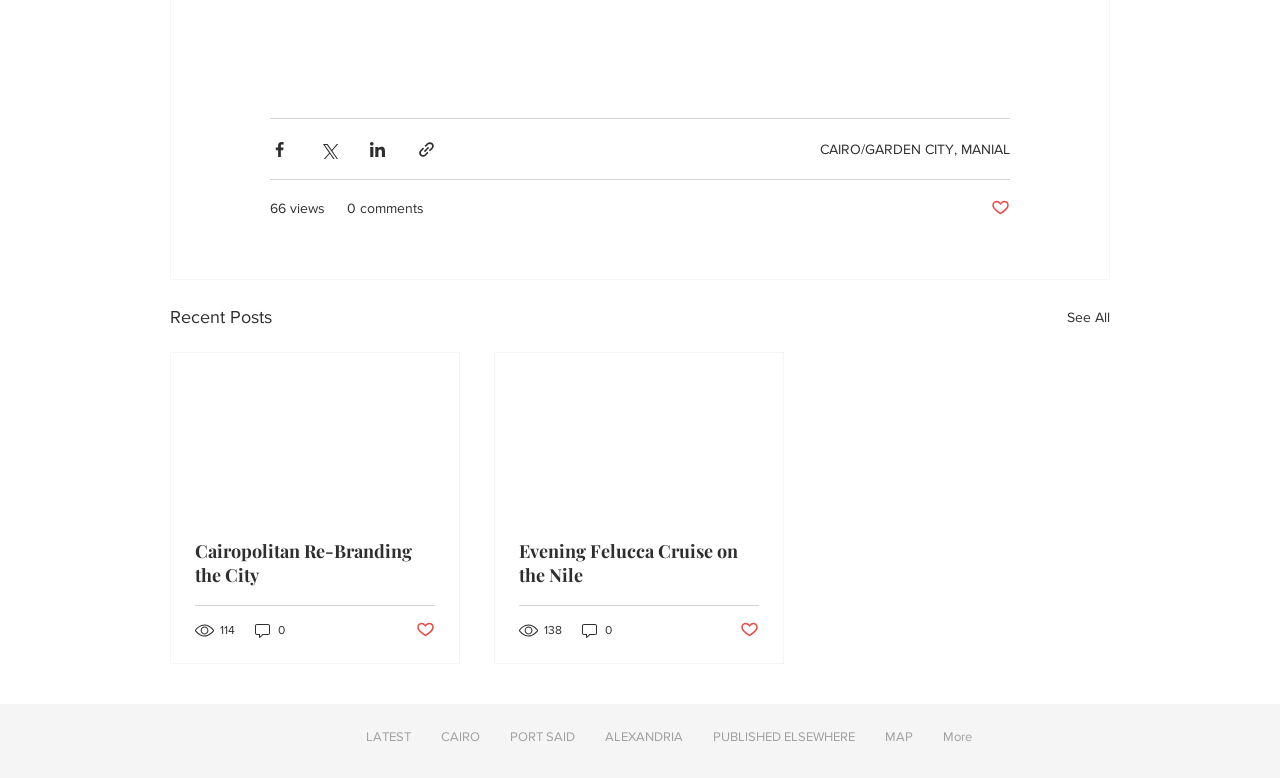Provide a brief response to the question using a single word or phrase: 
How many comments does the first article have?

0 comments